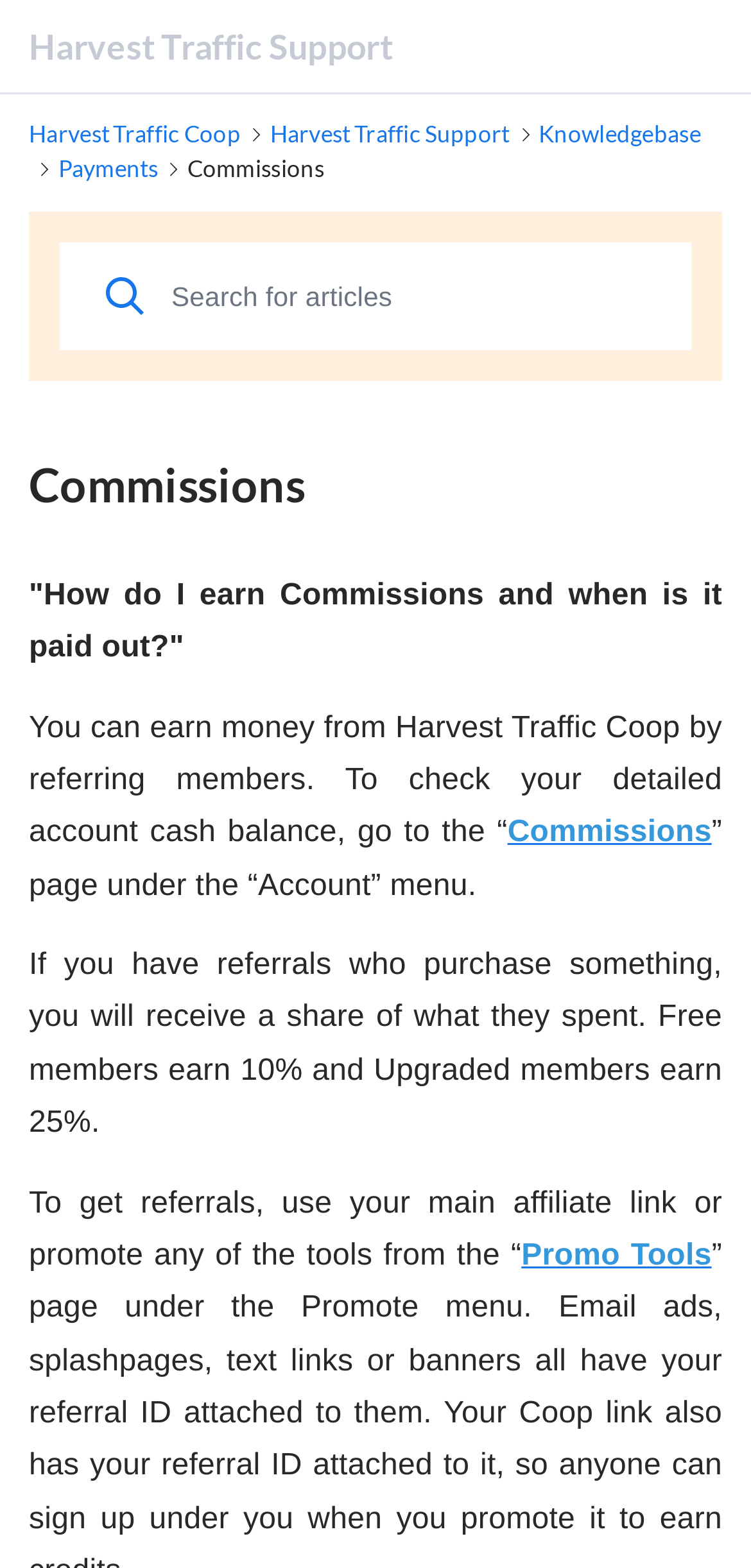How much do free members earn from referrals?
Look at the image and provide a short answer using one word or a phrase.

10%